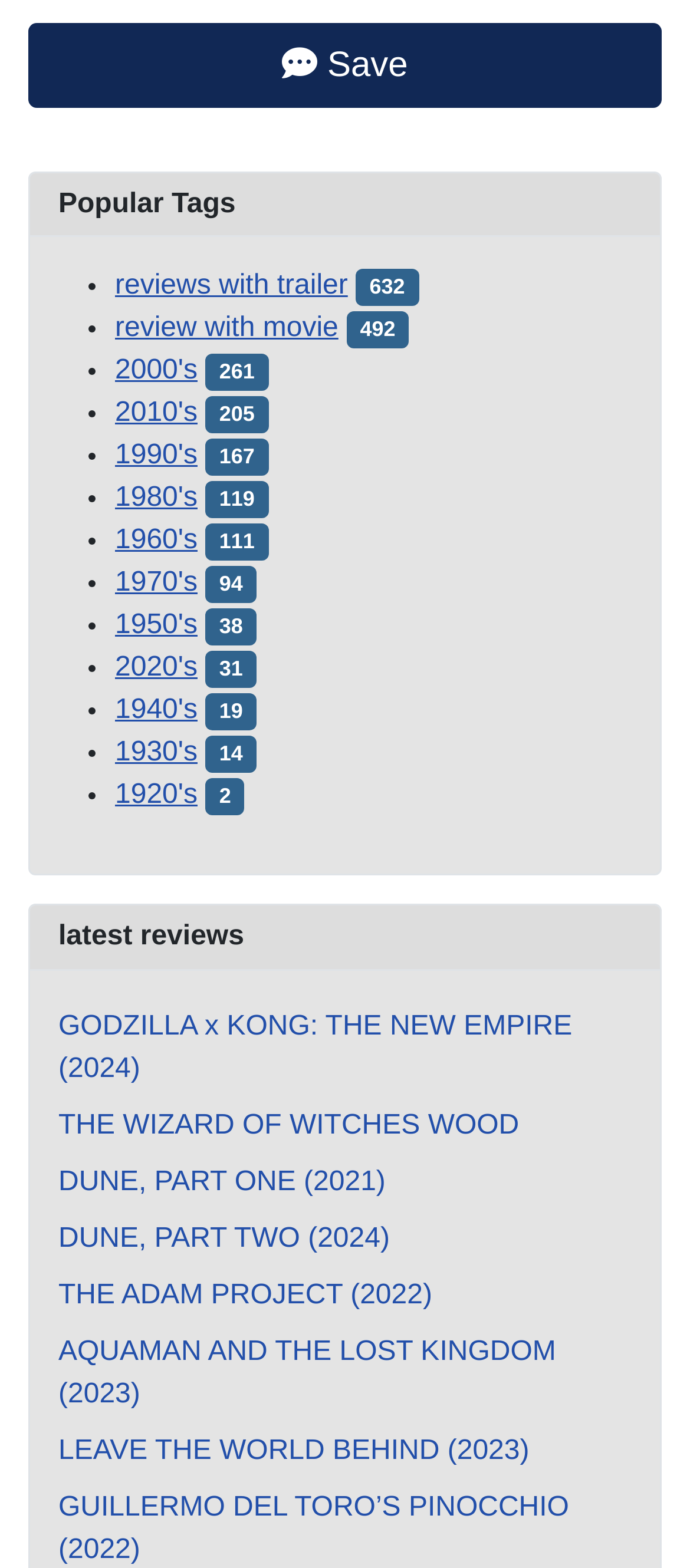Carefully examine the image and provide an in-depth answer to the question: What is the title of the latest review?

I looked at the links under the 'Latest Reviews' heading and found the first link, which is the latest review. The title of this review is 'GODZILLA x KONG: THE NEW EMPIRE (2024)'.